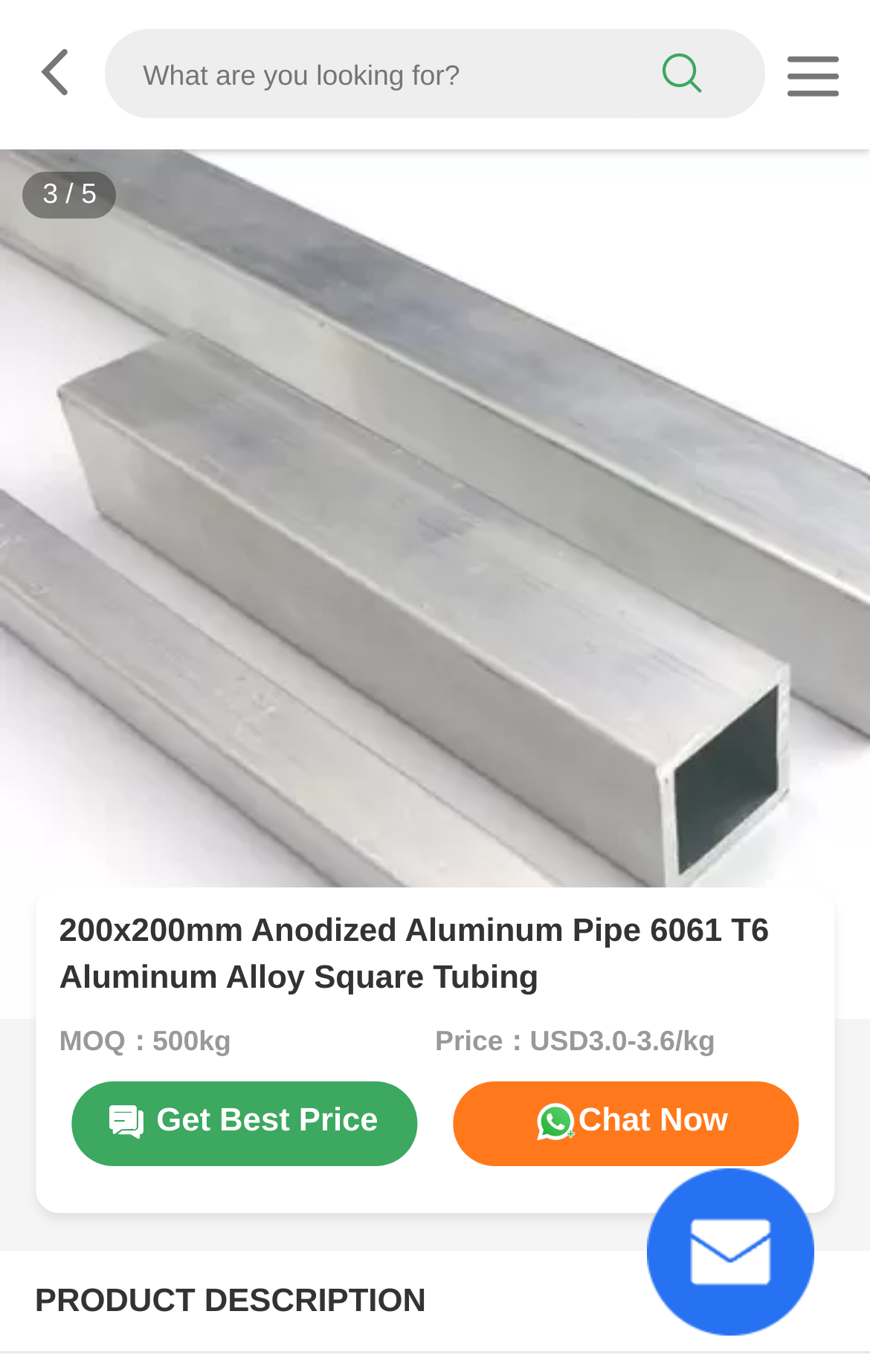Utilize the details in the image to thoroughly answer the following question: What is the minimum order quantity?

I found the answer by looking at the text 'MOQ：500kg' which is located below the product title and above the price information.